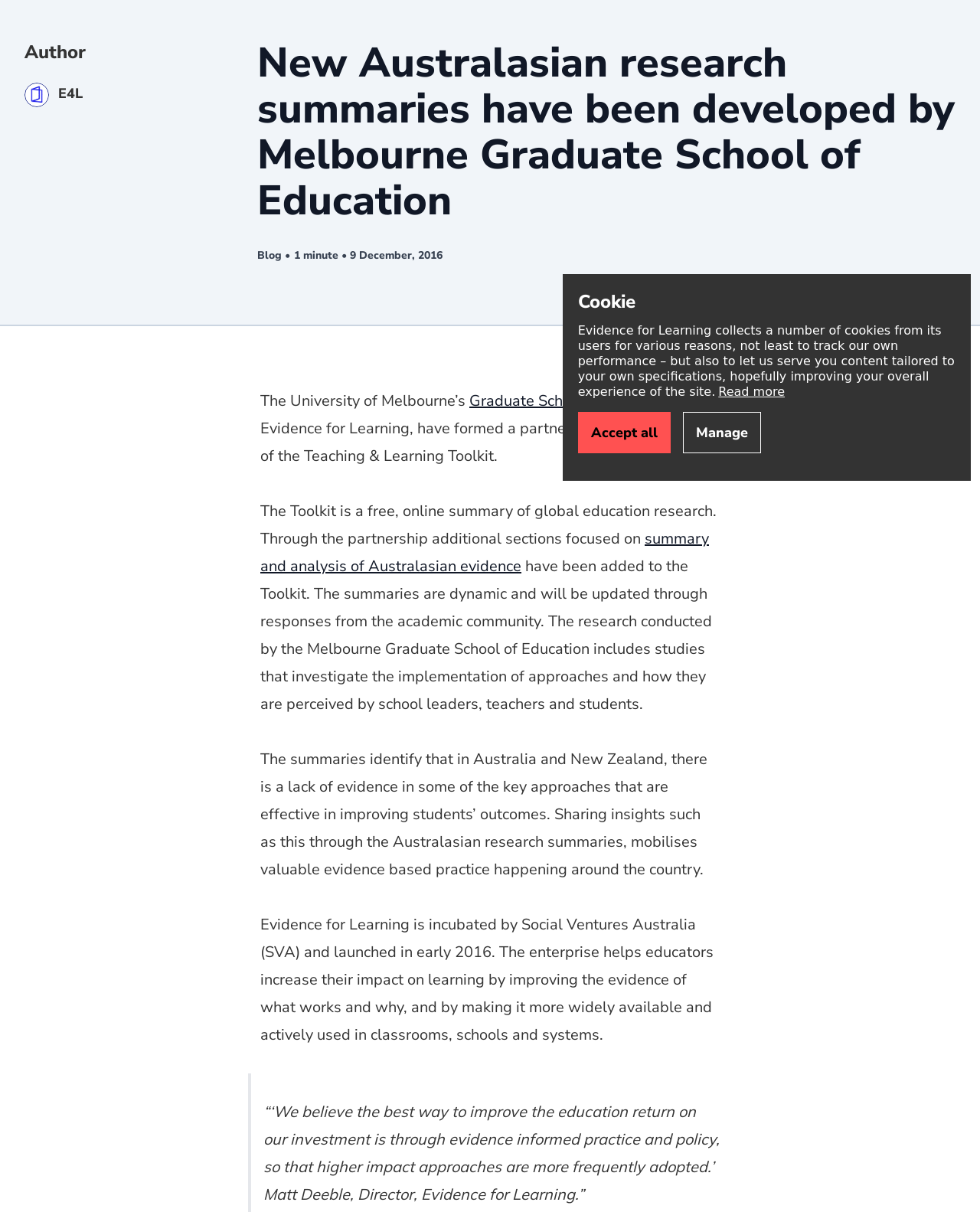Given the description of a UI element: "Accept all", identify the bounding box coordinates of the matching element in the webpage screenshot.

[0.59, 0.34, 0.684, 0.374]